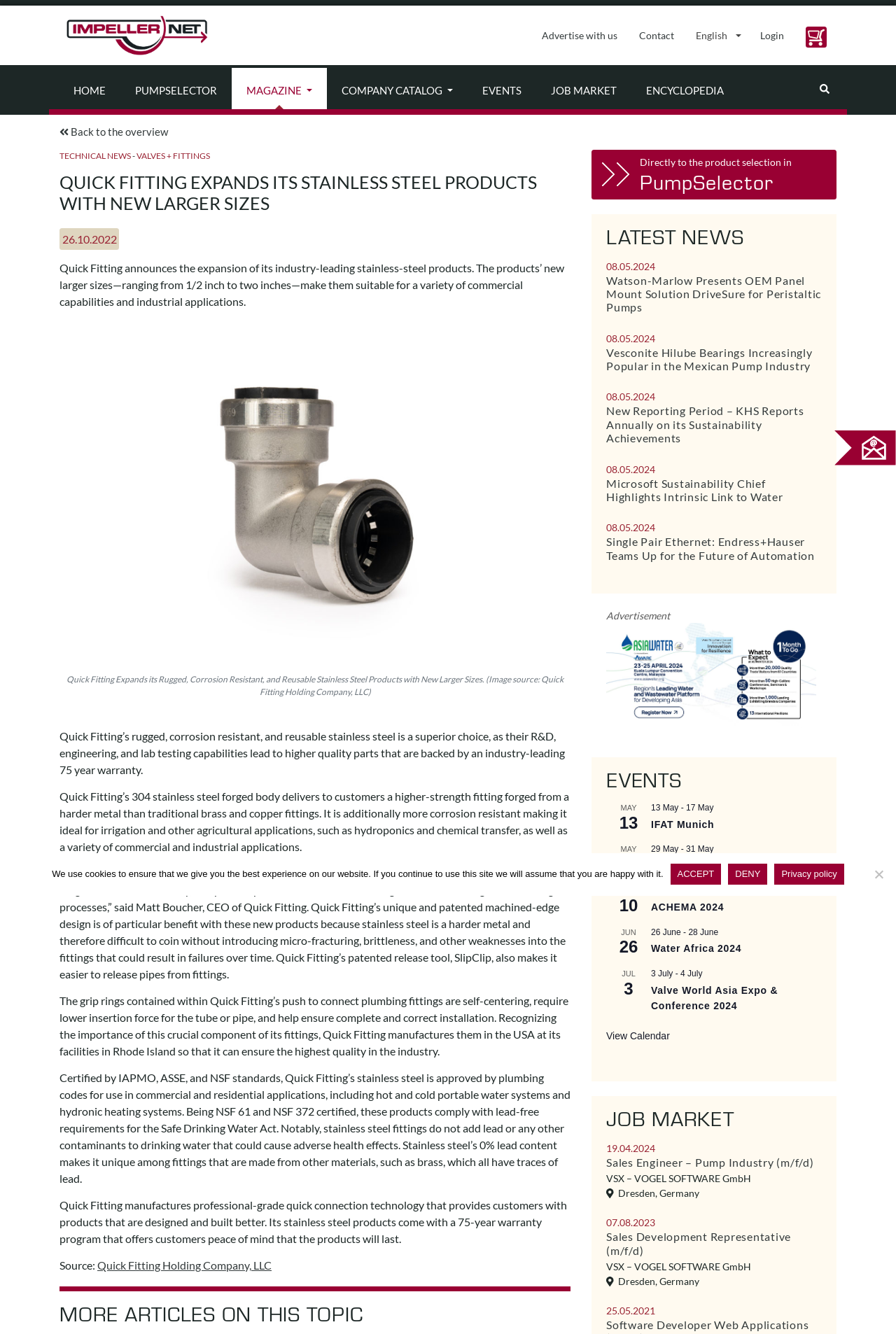From the webpage screenshot, predict the bounding box of the UI element that matches this description: "See All".

None